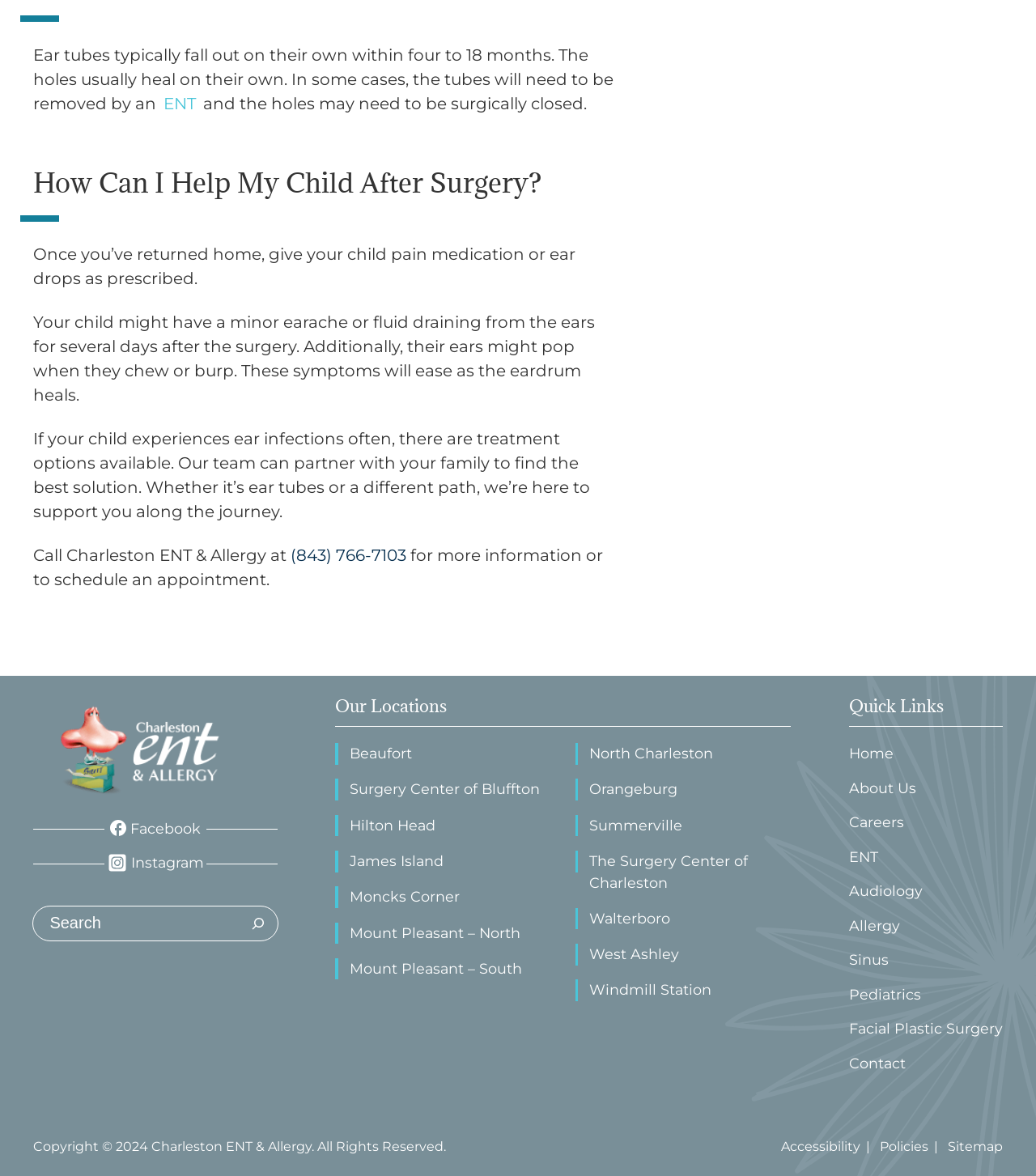Determine the bounding box coordinates of the area to click in order to meet this instruction: "Click the ENT link".

[0.155, 0.08, 0.192, 0.096]